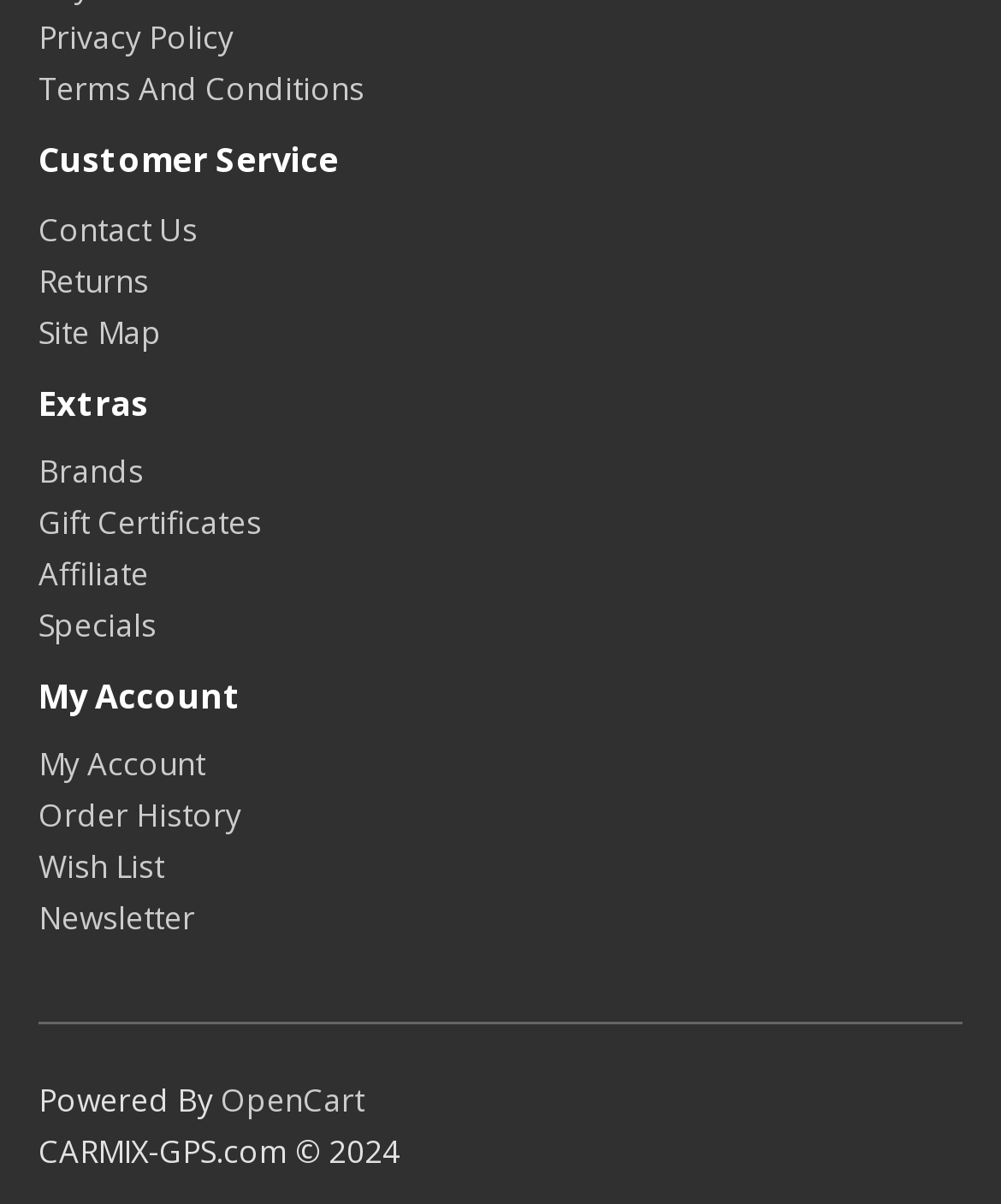From the details in the image, provide a thorough response to the question: What is the year of copyright mentioned at the bottom?

I looked at the bottom of the webpage and found the text 'CARMIX-GPS.com © 2024', which mentions the year of copyright as 2024.